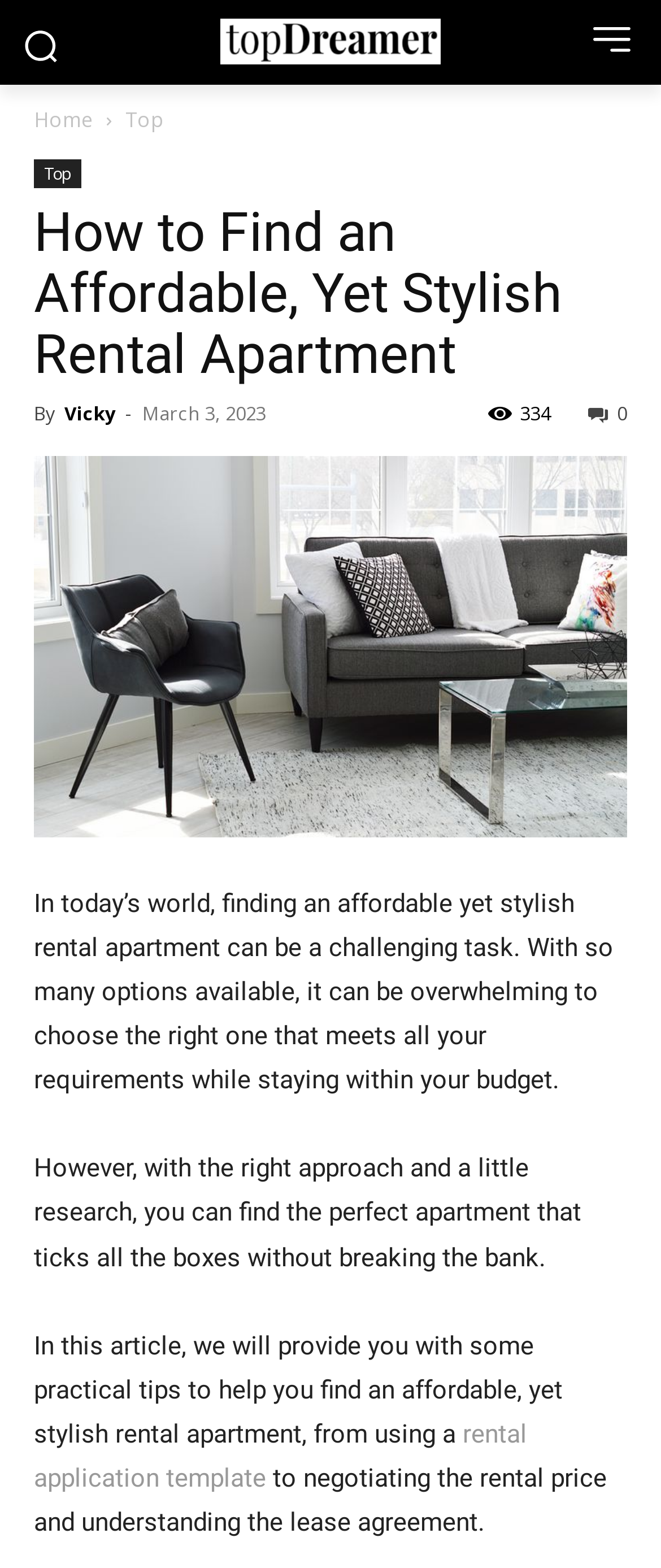Offer a thorough description of the webpage.

The webpage is about finding an affordable yet stylish rental apartment. At the top left, there is a small image, and next to it, a logo link with an image inside. On the top right, there is another image. Below the logo, there are two links, "Home" and "Top", with the latter having a dropdown menu. 

The main content of the webpage starts with a heading "How to Find an Affordable, Yet Stylish Rental Apartment" followed by the author's name "Vicky" and the date "March 3, 2023". Below the heading, there is a link with an icon and a number "334". 

The main article is divided into four paragraphs. The first paragraph explains the challenge of finding an affordable yet stylish rental apartment. The second paragraph suggests that with the right approach and research, one can find the perfect apartment. The third paragraph introduces the purpose of the article, which is to provide practical tips for finding an affordable and stylish rental apartment. The fourth paragraph is not fully visible, but it seems to be continuing the discussion on finding the right apartment.

There is also an image below the second paragraph, which takes up most of the width of the webpage.